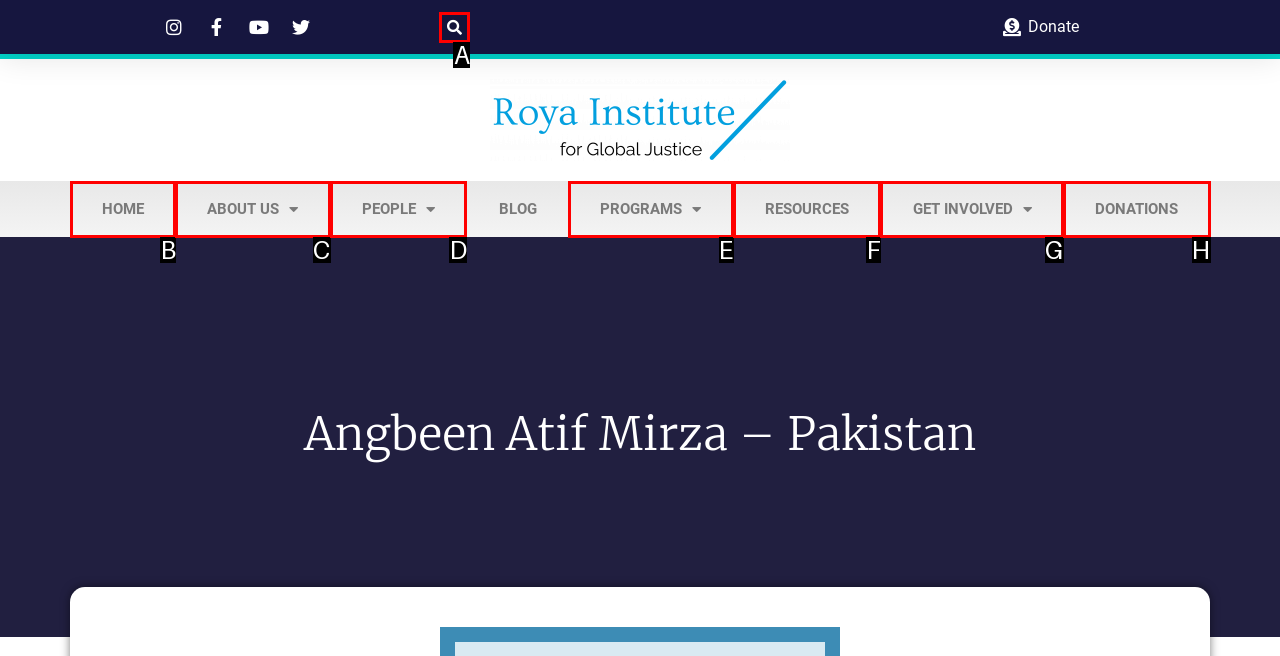From the given choices, identify the element that matches: About Us
Answer with the letter of the selected option.

C